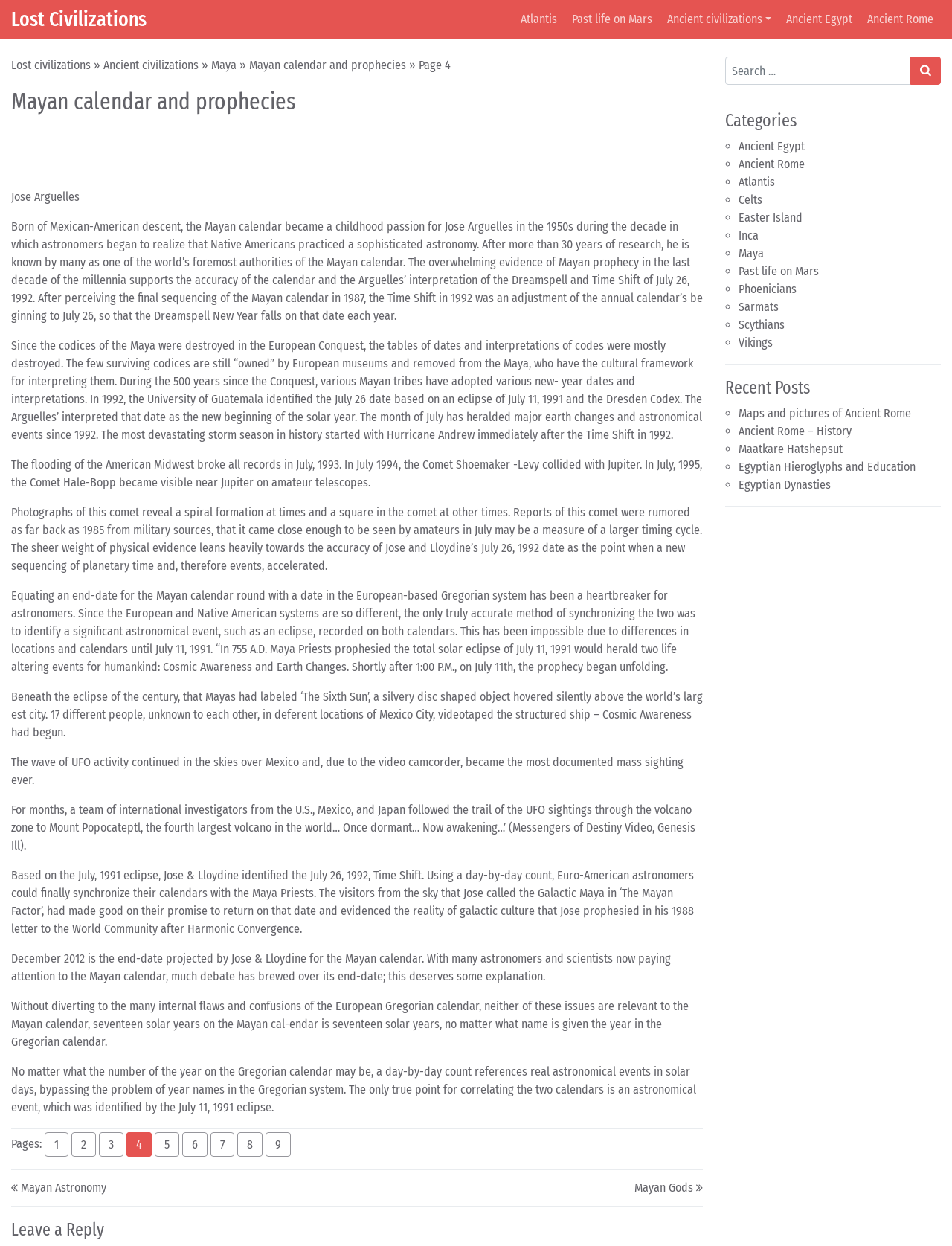What is the date that Jose and Lloydine identified as the Time Shift?
Provide a short answer using one word or a brief phrase based on the image.

July 26, 1992